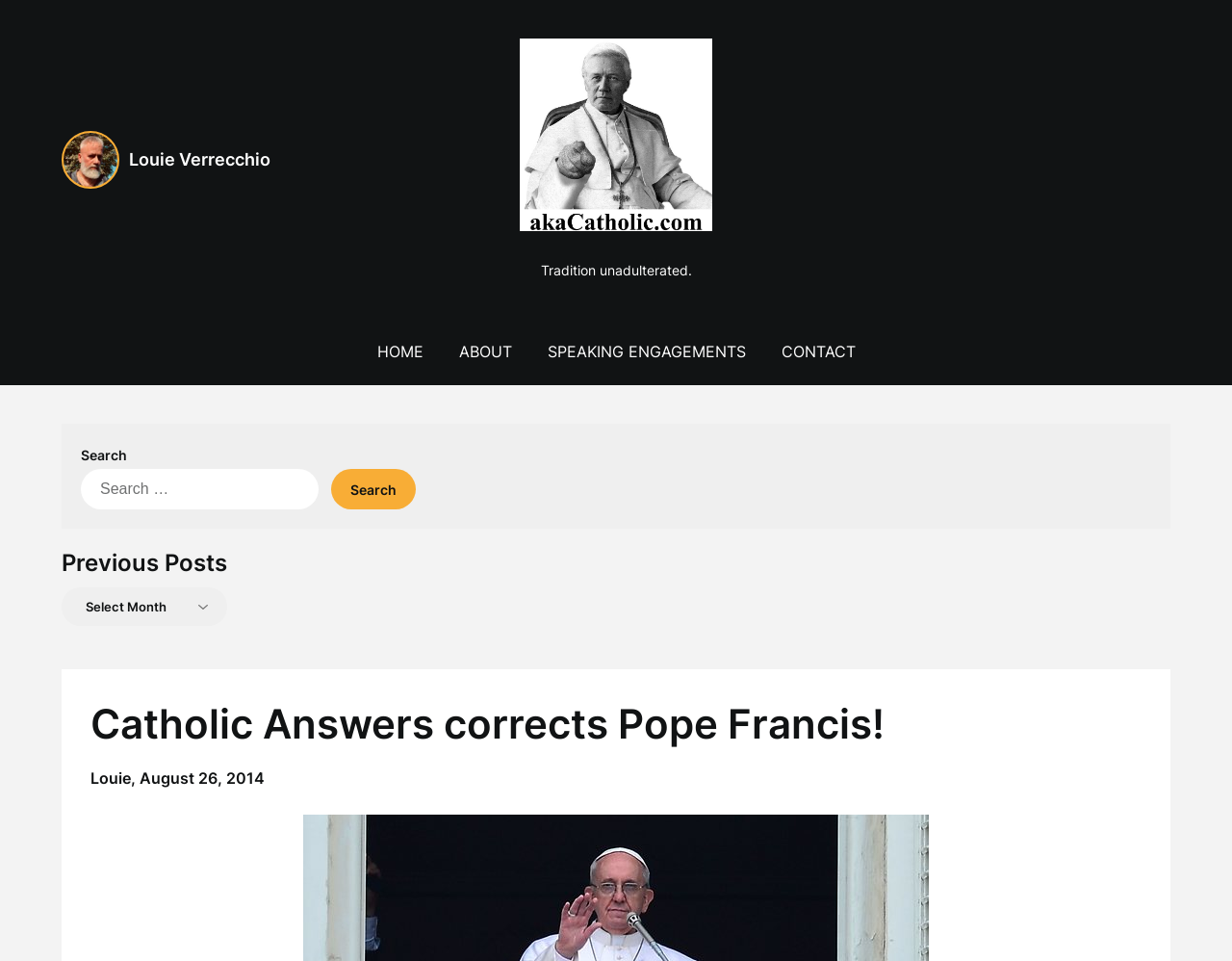Who is the author of the webpage?
Based on the screenshot, provide a one-word or short-phrase response.

Louie Verrecchio